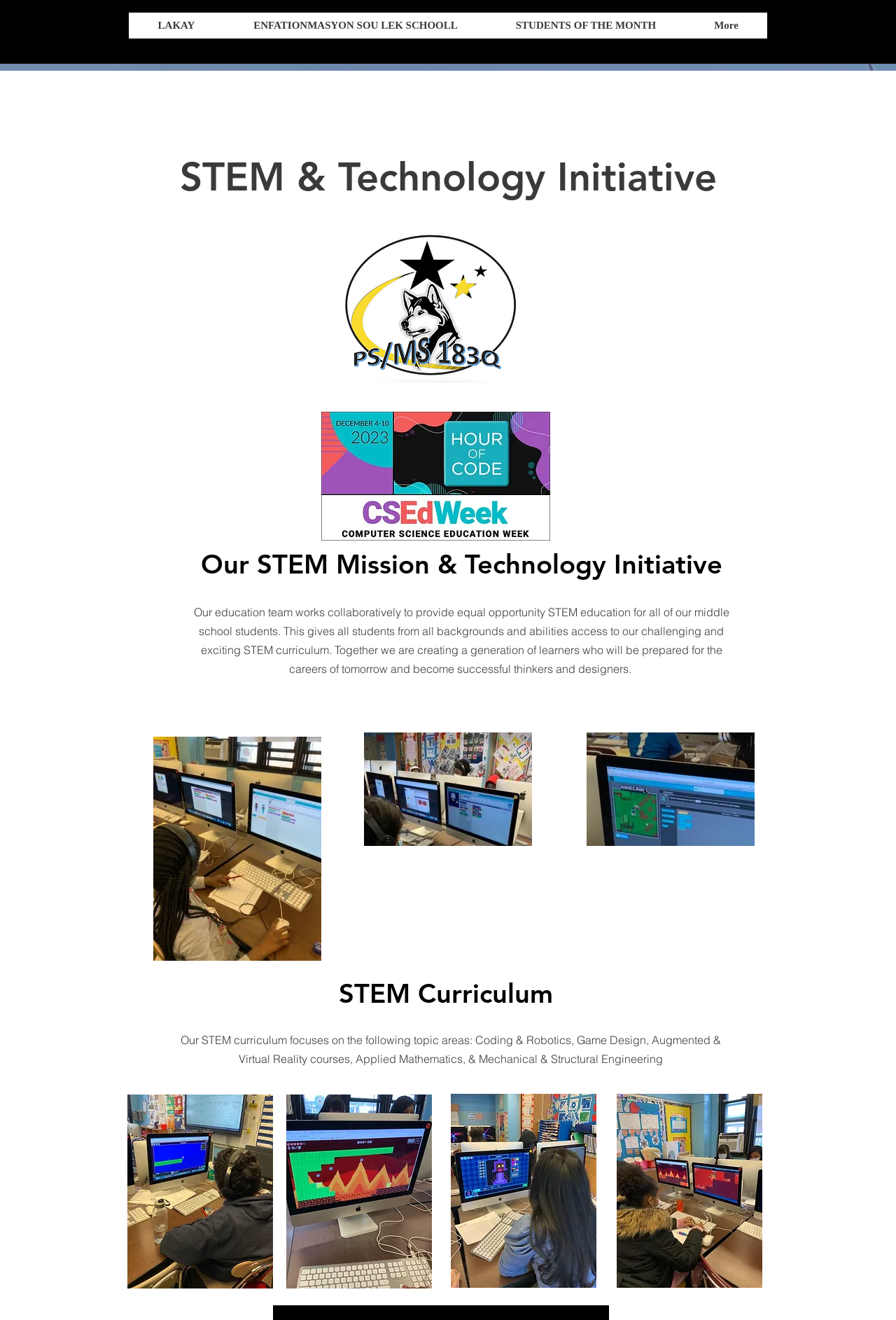How many images are there below the heading 'STEM Curriculum'?
Examine the image closely and answer the question with as much detail as possible.

The number of images below the heading 'STEM Curriculum' can be determined by looking at the image elements located below the heading. There are four image elements with descriptions 'computer with fire graphics', 'boy building a video game', 'student building a video game', and 'girl building a character online'.